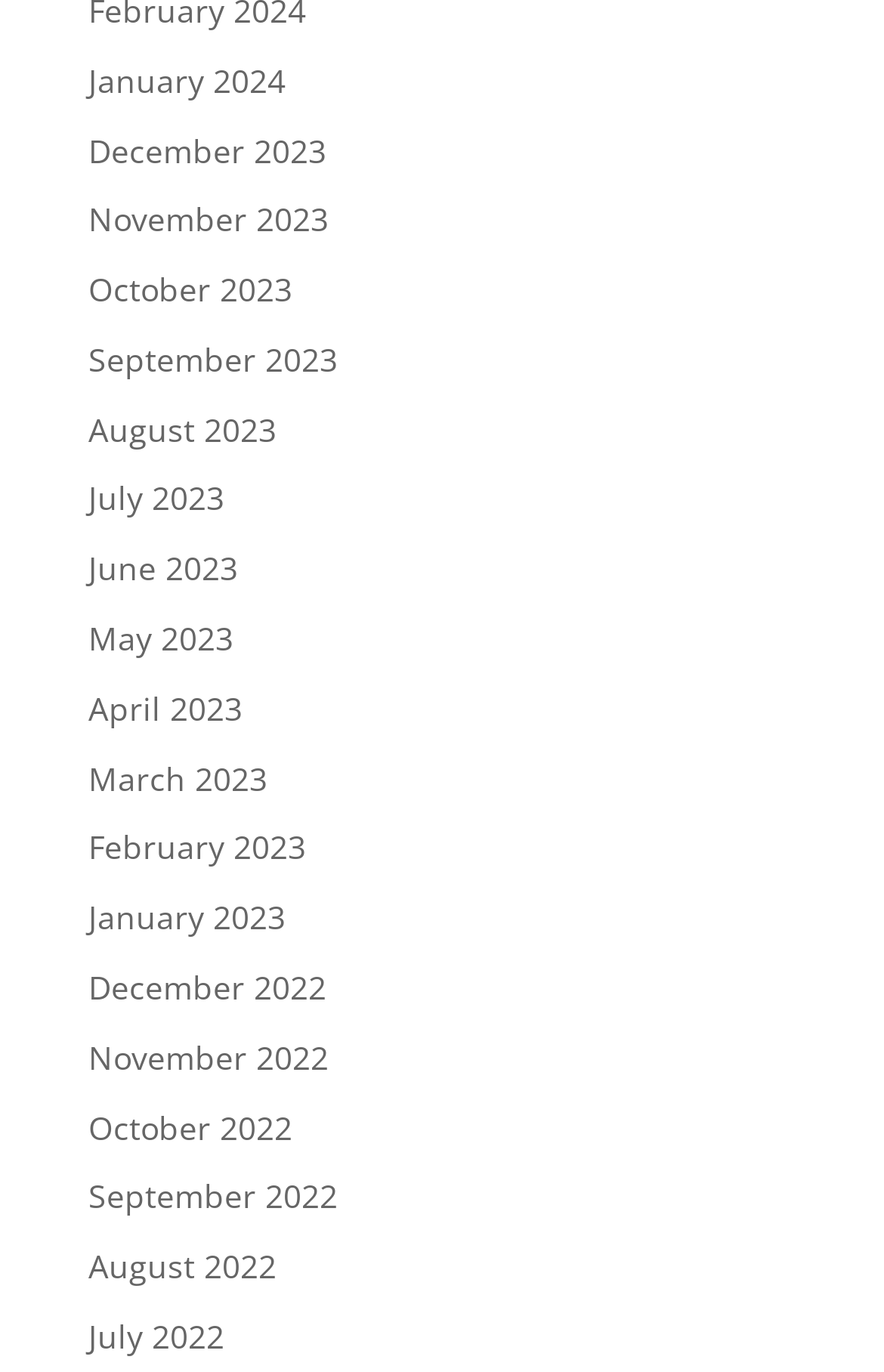Can you show the bounding box coordinates of the region to click on to complete the task described in the instruction: "view January 2024"?

[0.1, 0.042, 0.323, 0.074]